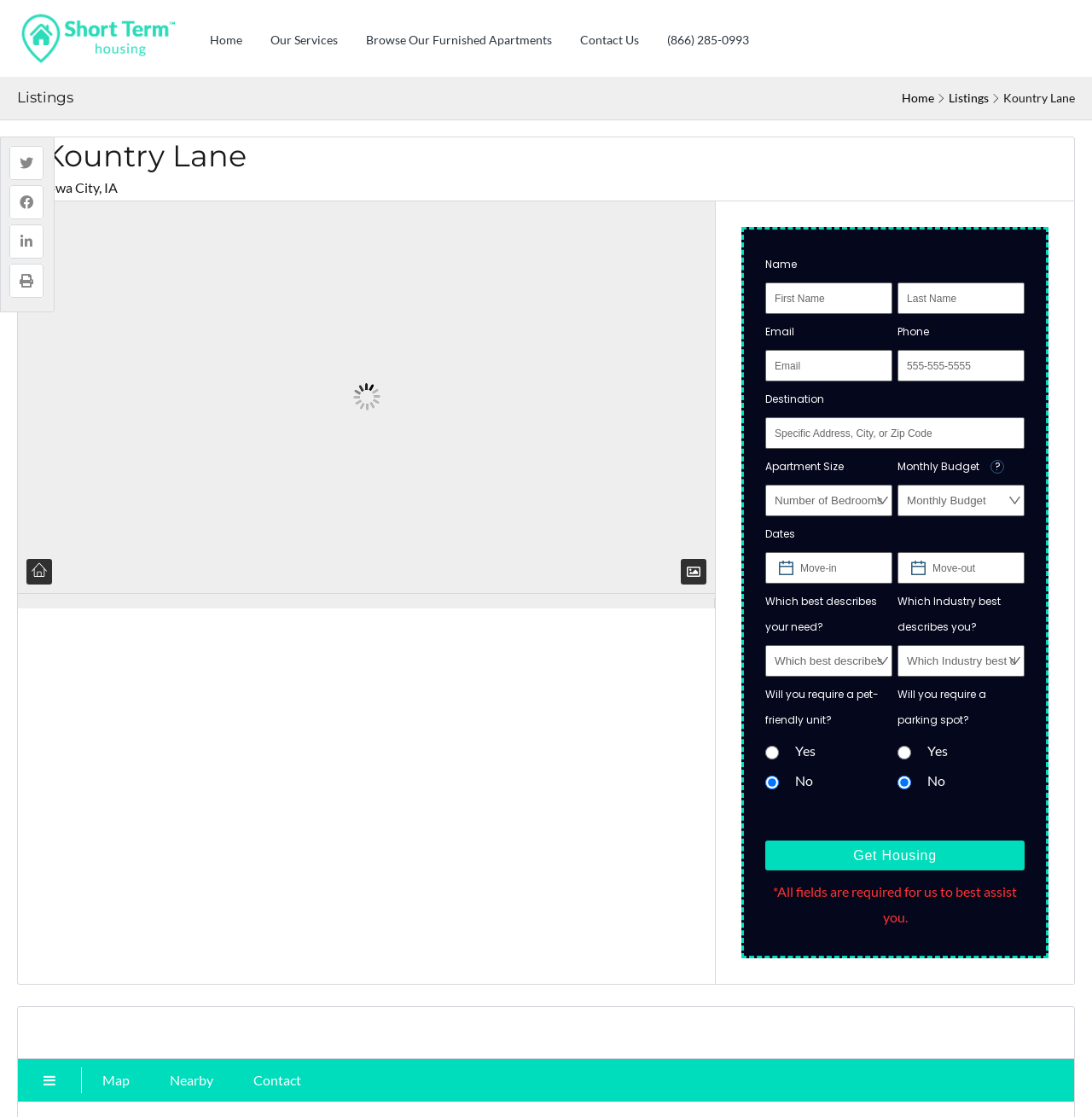Provide a thorough summary of the webpage.

This webpage appears to be a rental property listing page, specifically for a furnished apartment complex called "Kountry Lane" located in Iowa City, IA. 

At the top of the page, there is a header section with a logo and navigation links, including "Home", "Our Services", "Browse Our Furnished Apartments", and "Contact Us". 

Below the header, there is a prominent heading that reads "Kountry Lane" and an image that likely represents the apartment complex. 

On the left side of the page, there is a form with various fields, including "Name", "Email", "Phone", "Destination", "Apartment Size", "Monthly Budget", "Dates", and "Which best describes your need?". Each field has a corresponding text box or dropdown menu for users to input their information. 

On the right side of the page, there are additional fields, including "Which Industry best describes you?", "Will you require a pet-friendly unit?", and "Will you require a parking spot?". These fields also have corresponding dropdown menus or radio buttons. 

At the bottom of the form, there is a "Get Housing" button. Below the button, there is a note that reads "*All fields are required for us to best assist you." 

Finally, at the very bottom of the page, there are additional links, including "Map", "Nearby", and "Contact".